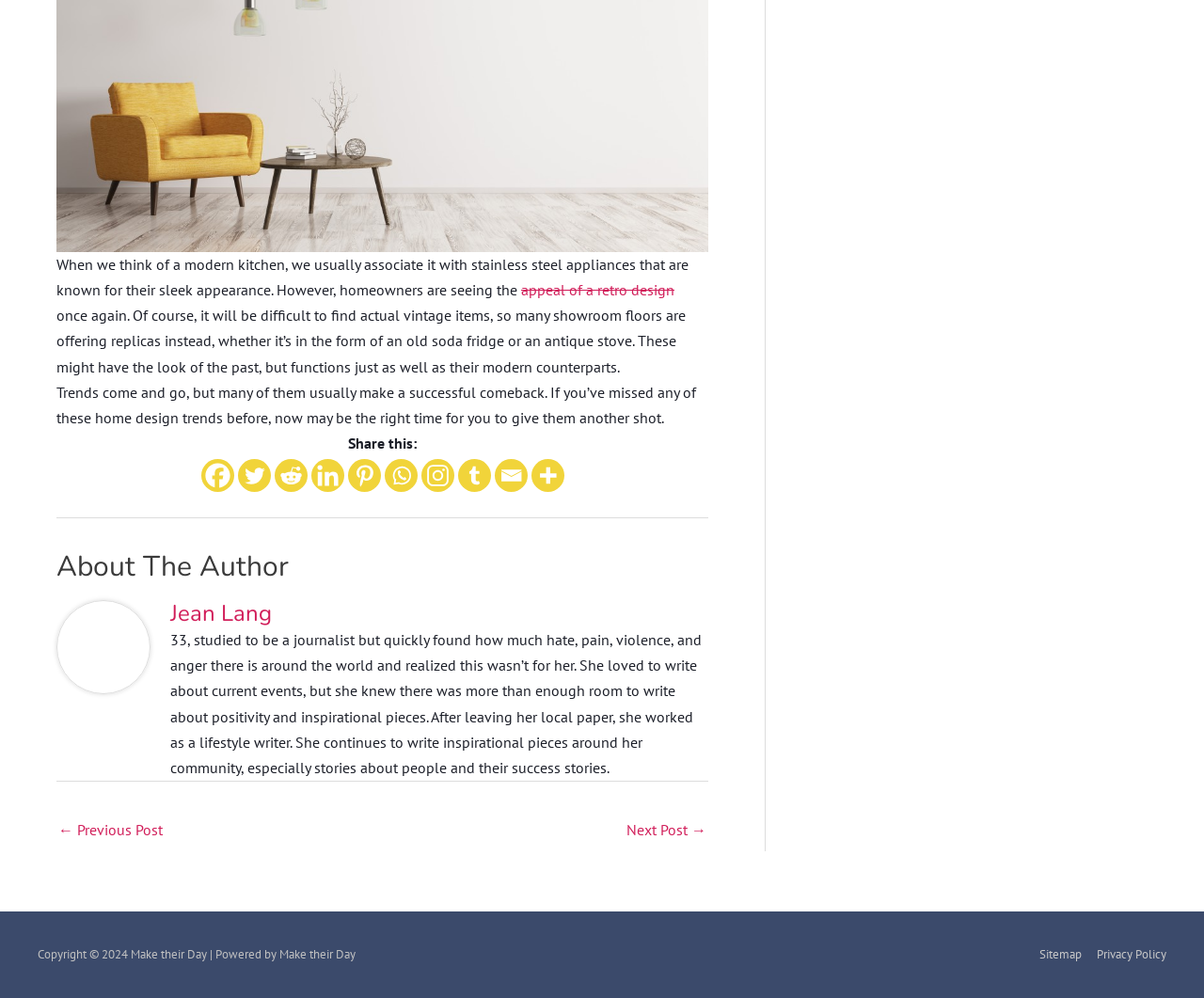Reply to the question with a brief word or phrase: How many social media platforms can you share the article on?

9